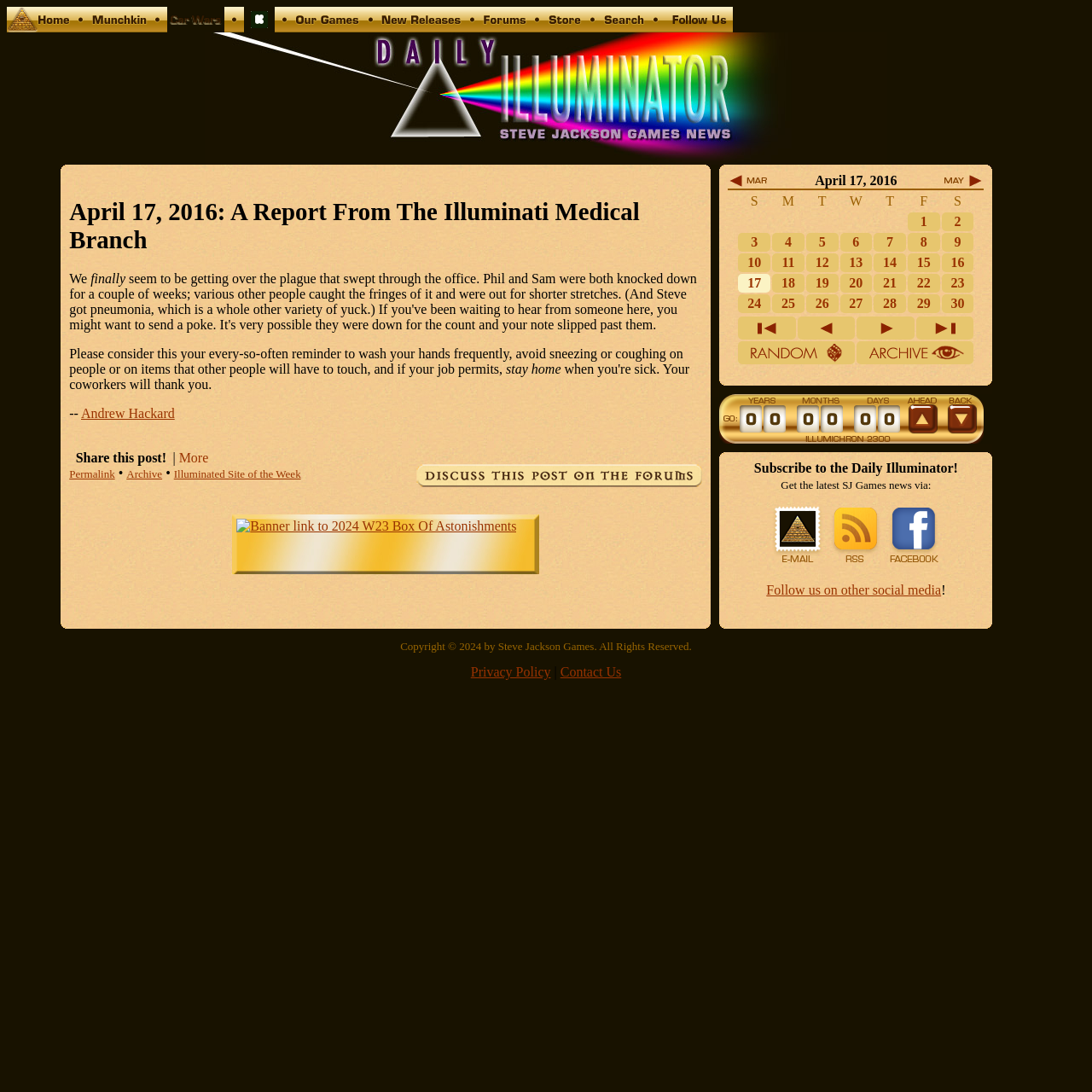Provide a thorough description of the webpage's content and layout.

The webpage is a blog post from the Daily Illuminator, a report from the Illuminati Medical Branch. At the top, there is a navigation menu with 11 links, each accompanied by an image, including "Home", "Munchkin", "Car Wars", and "Store". Below the navigation menu, there is a large title "Daily Illuminator: A Report From The Illuminati Medical Branch" with a focused element.

The main content of the webpage is a blog post titled "April 17, 2016: A Report From The Illuminati Medical Branch". The post discusses the office recovering from an illness that affected several employees, including Phil and Sam, and provides a reminder to wash hands frequently and stay home when sick. The post is written by Andrew Hackard and includes links to discuss the post on the forums, share the post, and view more information.

To the right of the blog post, there is a sidebar with a calendar for April 2016, allowing users to navigate to previous and next months. The sidebar also includes a section to subscribe to the Daily Illuminator via email, RSS, Facebook, and other social media platforms.

At the bottom of the webpage, there is a table with a grid of days for the month of April, with some days having links to specific posts or events.